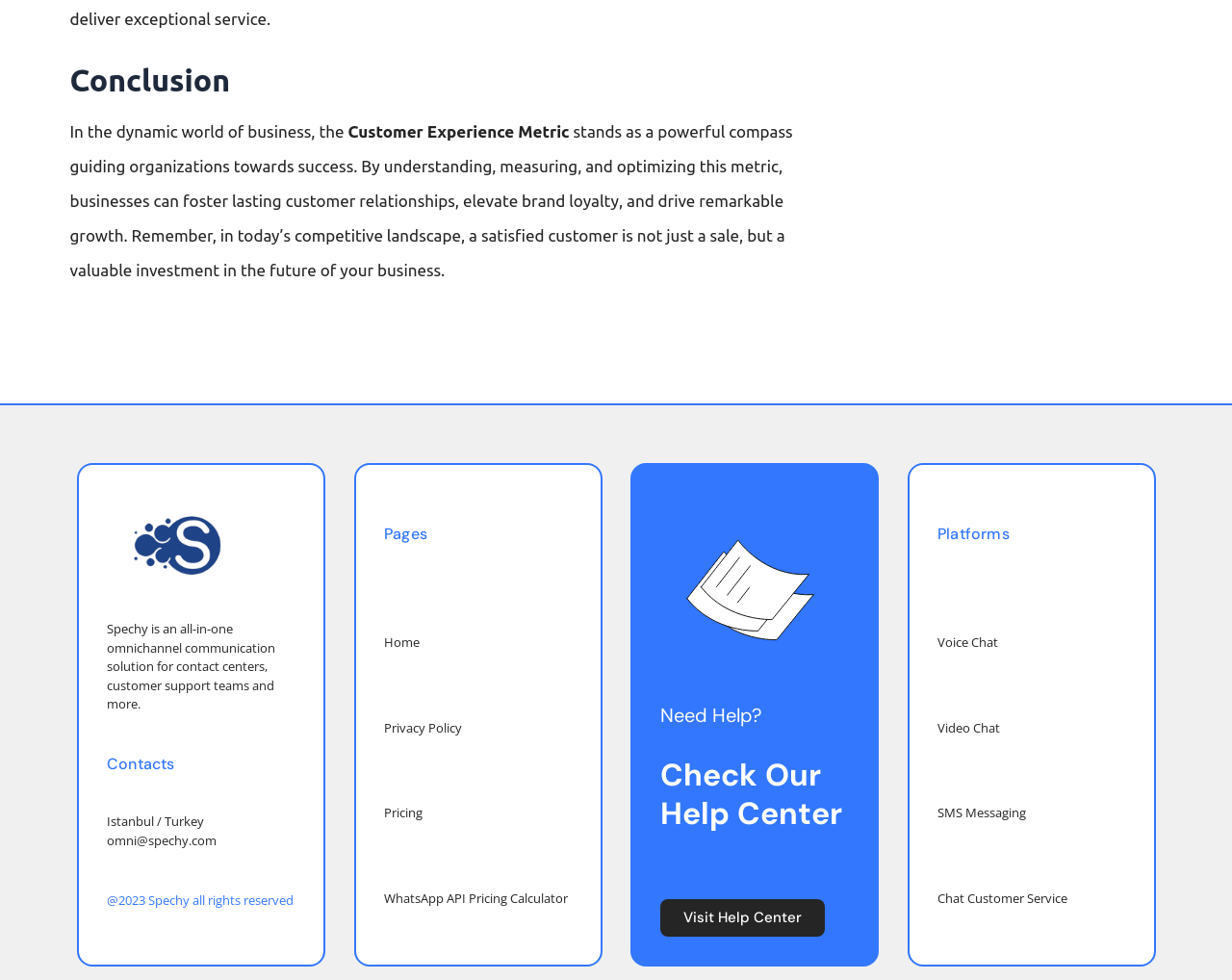Determine the bounding box coordinates for the UI element described. Format the coordinates as (top-left x, top-left y, bottom-right x, bottom-right y) and ensure all values are between 0 and 1. Element description: SMS Messaging

[0.761, 0.821, 0.832, 0.838]